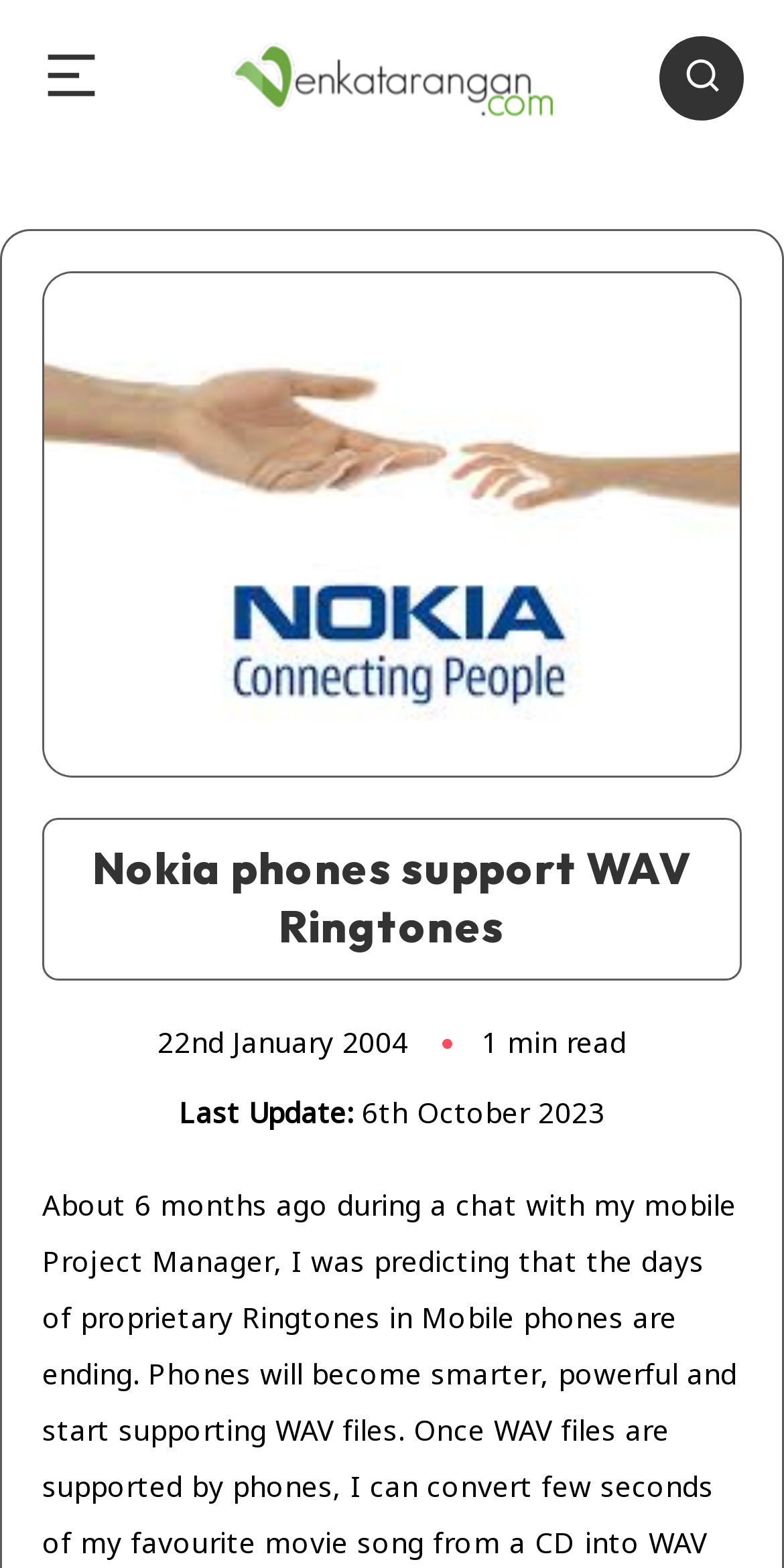Use a single word or phrase to respond to the question:
What is the name of the blog?

Venkatarangan blog